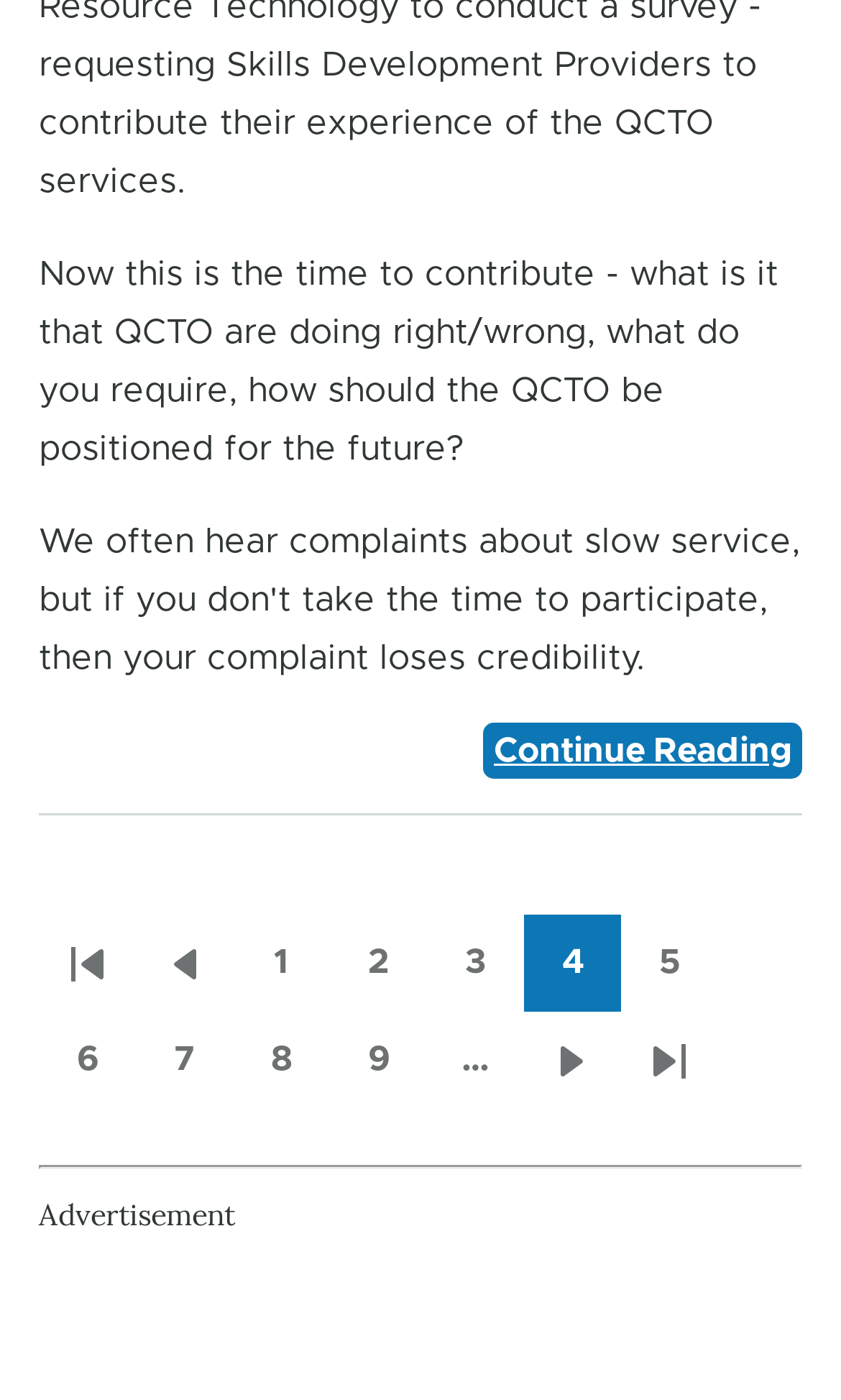What is the current page number?
Please respond to the question with as much detail as possible.

I found the current page number by looking at the pagination navigation section, where it says 'Current page' and has a static text '4' next to it.